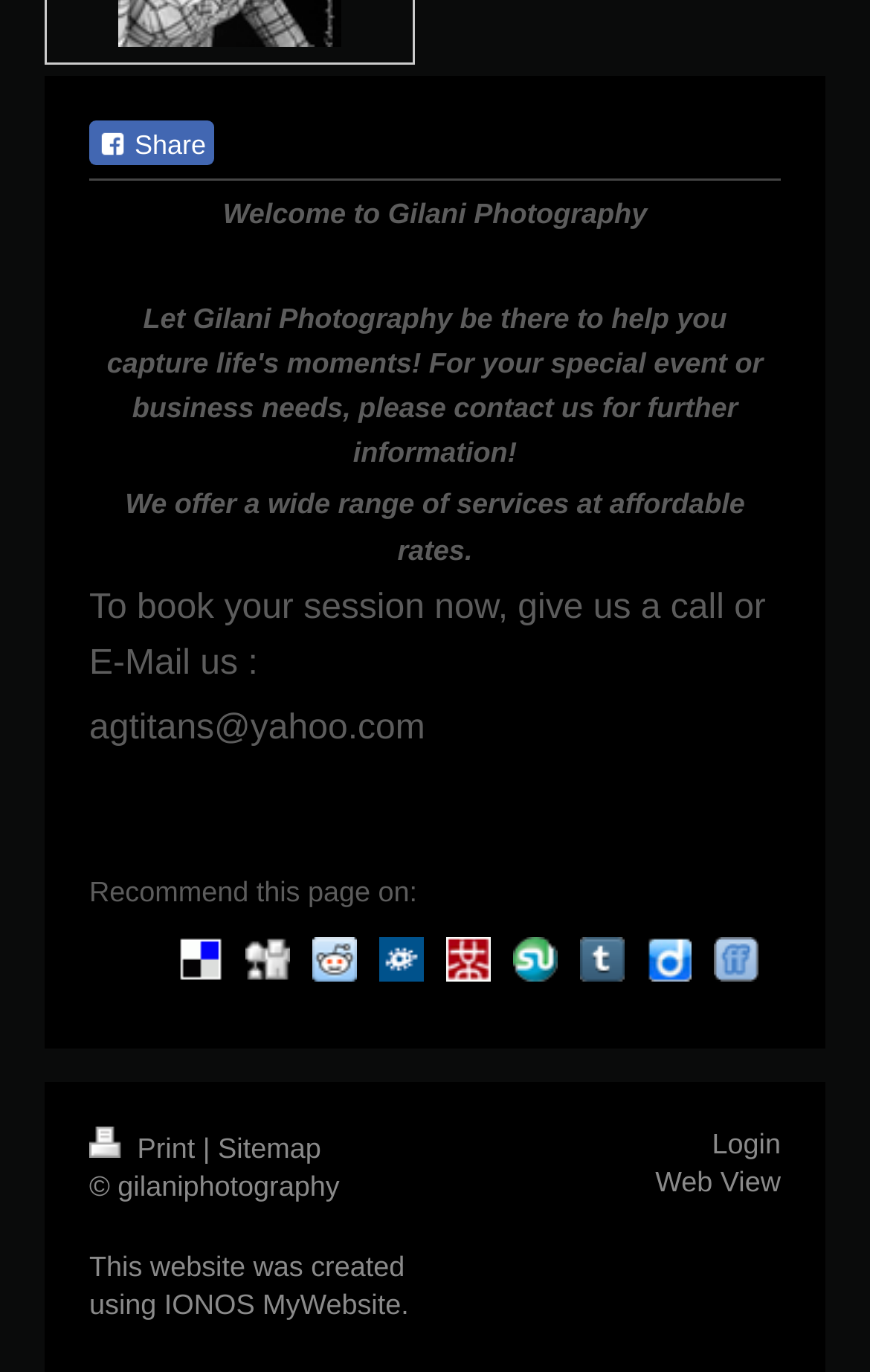Please specify the bounding box coordinates of the clickable region necessary for completing the following instruction: "Share this page". The coordinates must consist of four float numbers between 0 and 1, i.e., [left, top, right, bottom].

[0.103, 0.088, 0.247, 0.121]